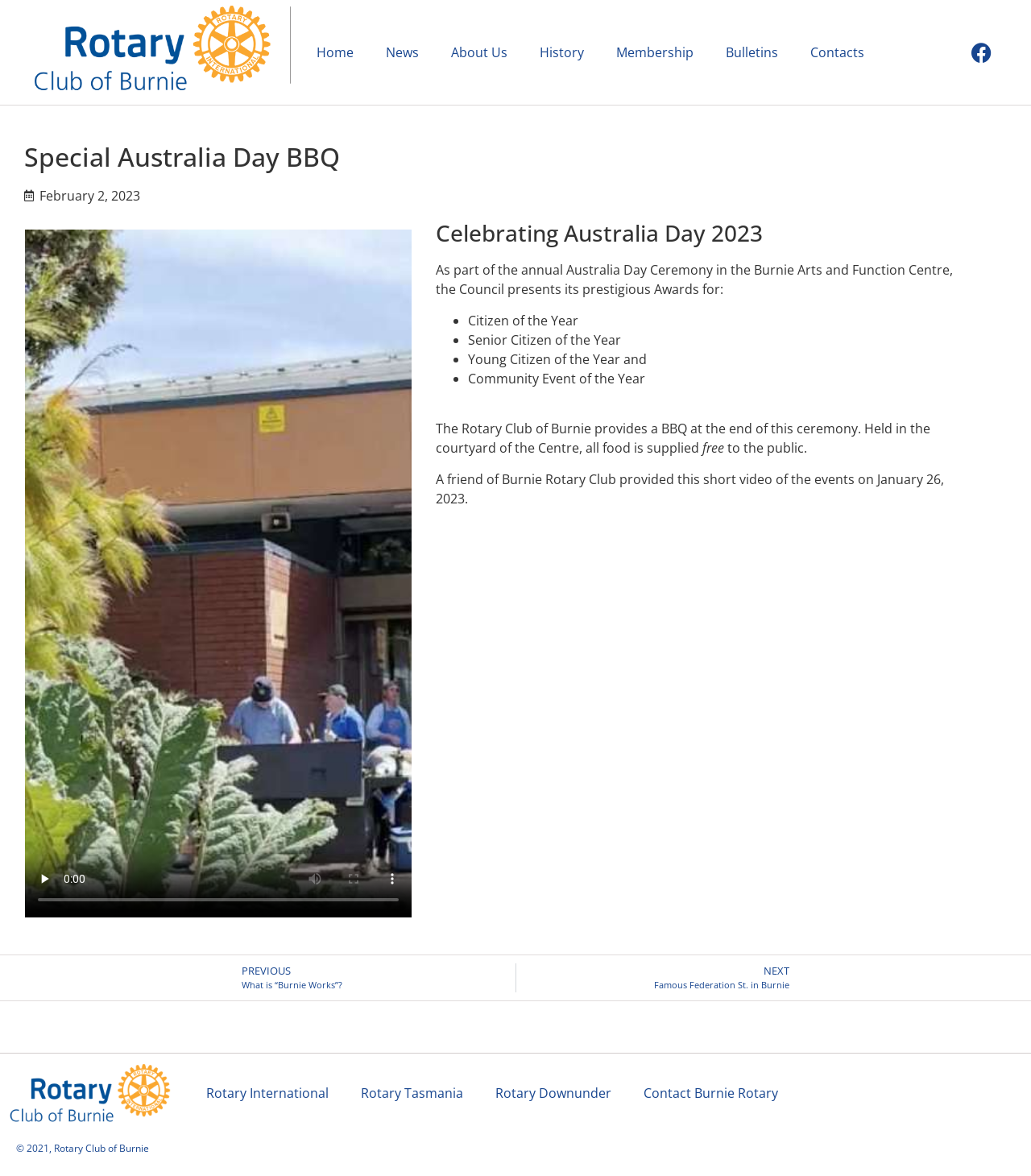Please determine the bounding box coordinates for the element that should be clicked to follow these instructions: "Read previous article".

[0.234, 0.819, 0.5, 0.844]